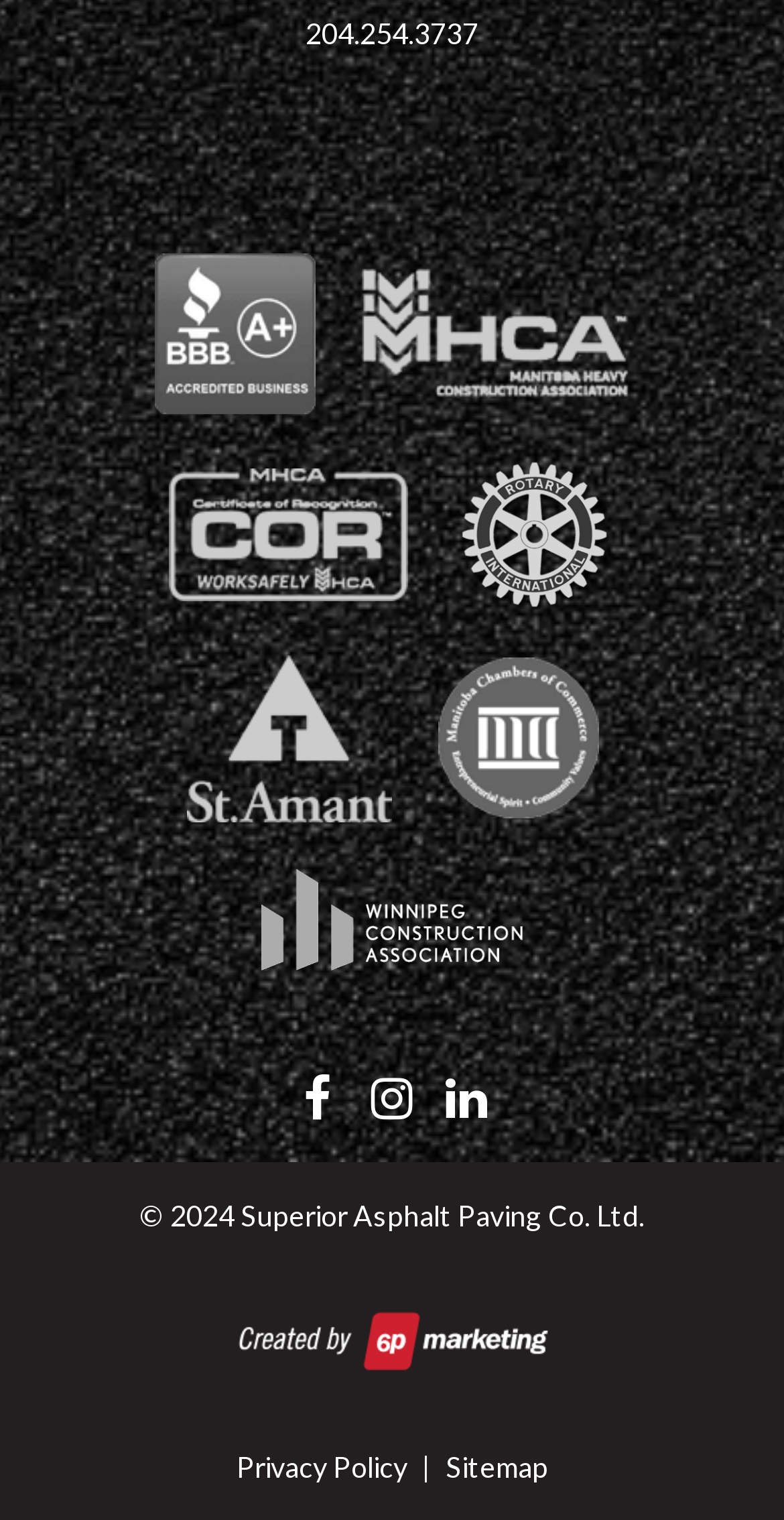What are the three icons at the bottom right?
Please give a detailed and elaborate answer to the question.

I examined the three link elements at the bottom right of the webpage and found that they contain icons with Unicode characters uf09a, uf16d, and uf0e1, which are likely to be social media or navigation icons.